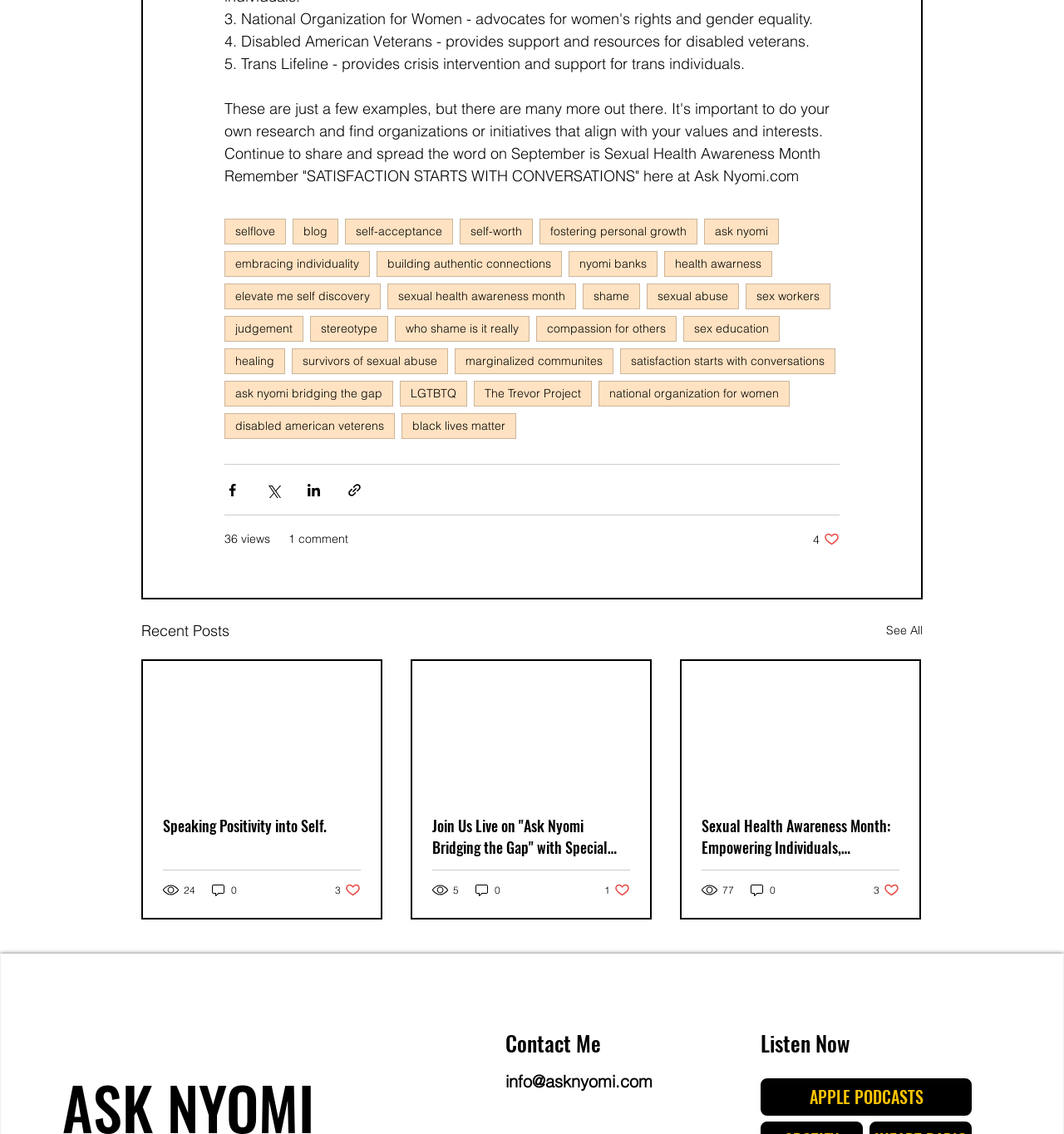Determine the bounding box coordinates for the area that should be clicked to carry out the following instruction: "View 'All Posts'".

None